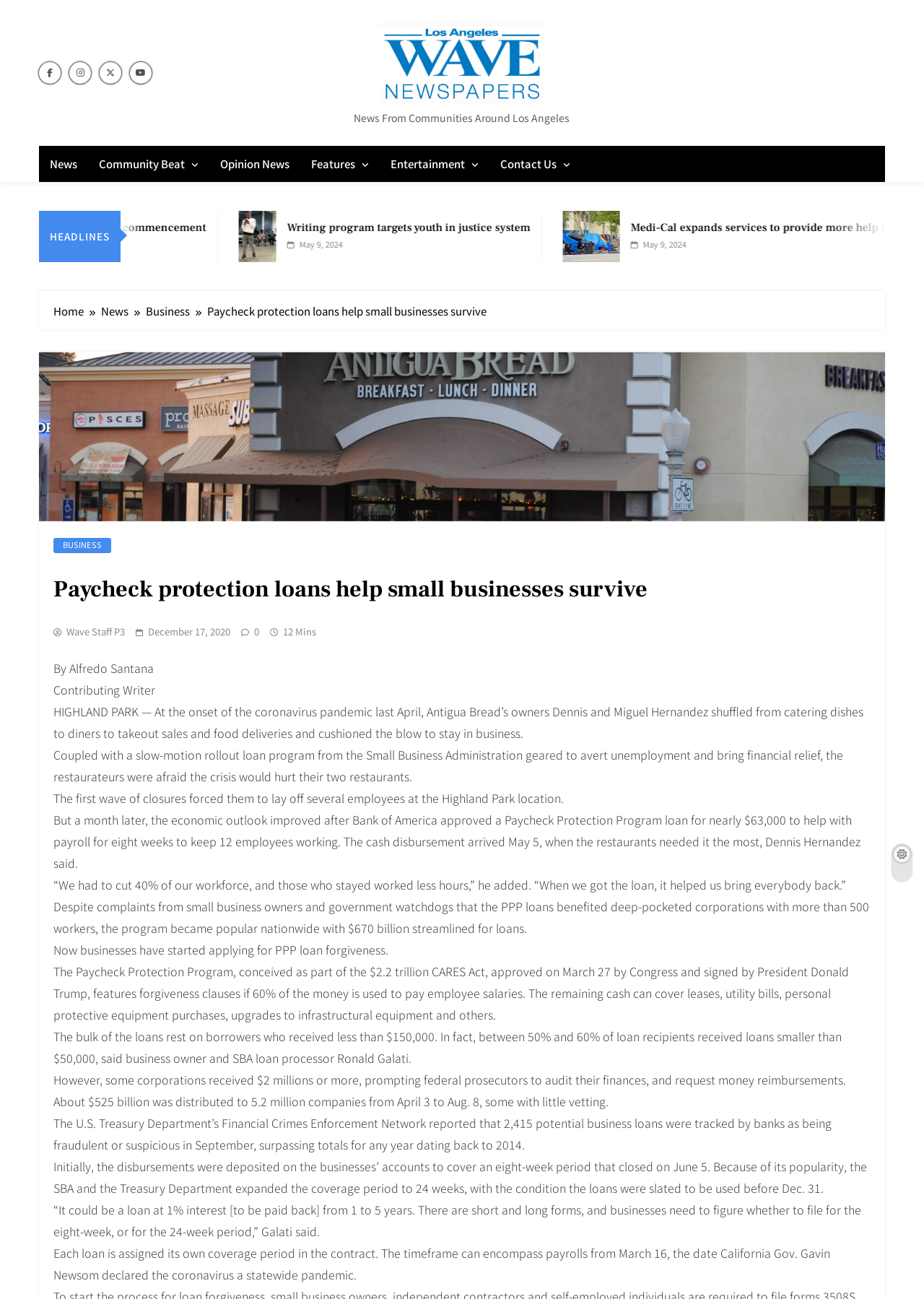Create an elaborate caption for the webpage.

This webpage is about paycheck protection loans and their impact on small businesses. At the top, there are four social media links and a search bar. Below that, there is a header section with links to different news categories, including News, Community Beat, Opinion News, Features, Entertainment, and Contact Us.

The main content of the page is divided into two columns. The left column has a headline section with two news articles, each with an image, a title, and a brief summary. The first article is about a writing program targeting youth in the justice system, and the second article is about Medi-Cal expanding services to provide more help for homeless individuals.

The right column has a breadcrumb navigation section, followed by the main article about paycheck protection loans helping small businesses survive. The article has a title, a byline, and a publication date. The content of the article is a detailed report on how the Paycheck Protection Program (PPP) loan helped a small business, Antigua Bread, stay afloat during the COVID-19 pandemic. The article also provides information on the PPP loan program, its benefits, and its challenges.

Throughout the article, there are several paragraphs of text, with some quotes from the business owner and a loan processor. The article also mentions the popularity of the PPP loan program, its expansion, and the forgiveness clauses. Additionally, it touches on the issues of fraudulent loans and the auditing process.

At the bottom of the page, there are no visible elements, but the accessibility tree suggests that there may be additional content or links that are not immediately visible.